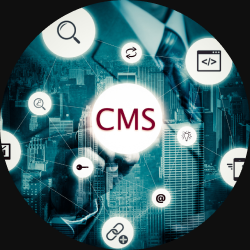Capture every detail in the image and describe it fully.

The image showcases a dynamic representation of Content Management Systems (CMS), emphasizing their integral role in modern web development. At the center, the acronym "CMS" is prominently displayed, surrounded by various icons that symbolize the diverse functionalities of these systems, including search tools, coding elements, and communication icons. The background features an urban skyline, suggesting a connection to the digital landscape, where businesses leverage CMS for effective content creation and management. This visual encapsulates the user-friendly nature of CMS platforms, highlighting how they simplify website management without requiring extensive coding knowledge.